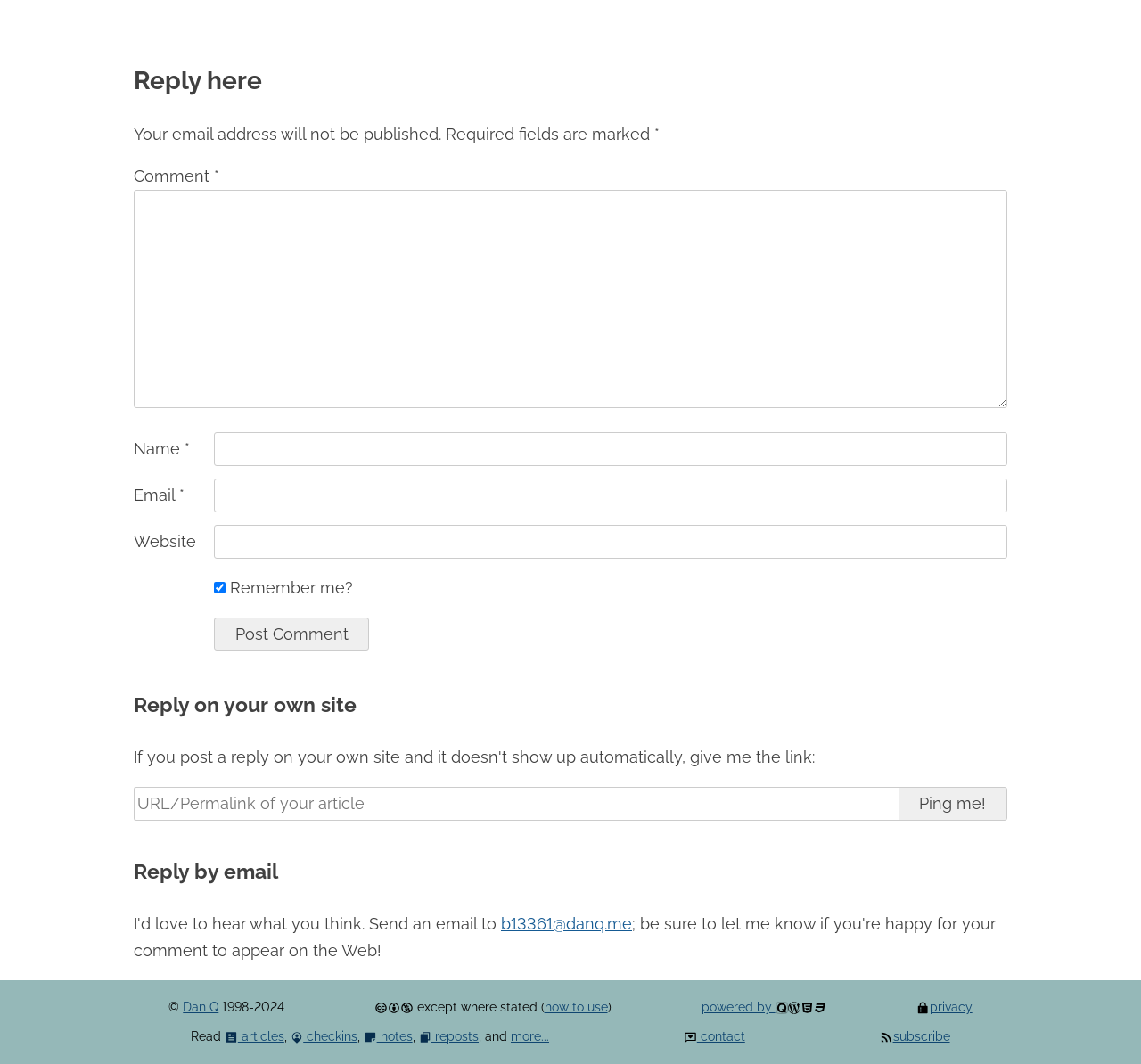What is the function of the 'Remember me?' checkbox? Observe the screenshot and provide a one-word or short phrase answer.

To save login information